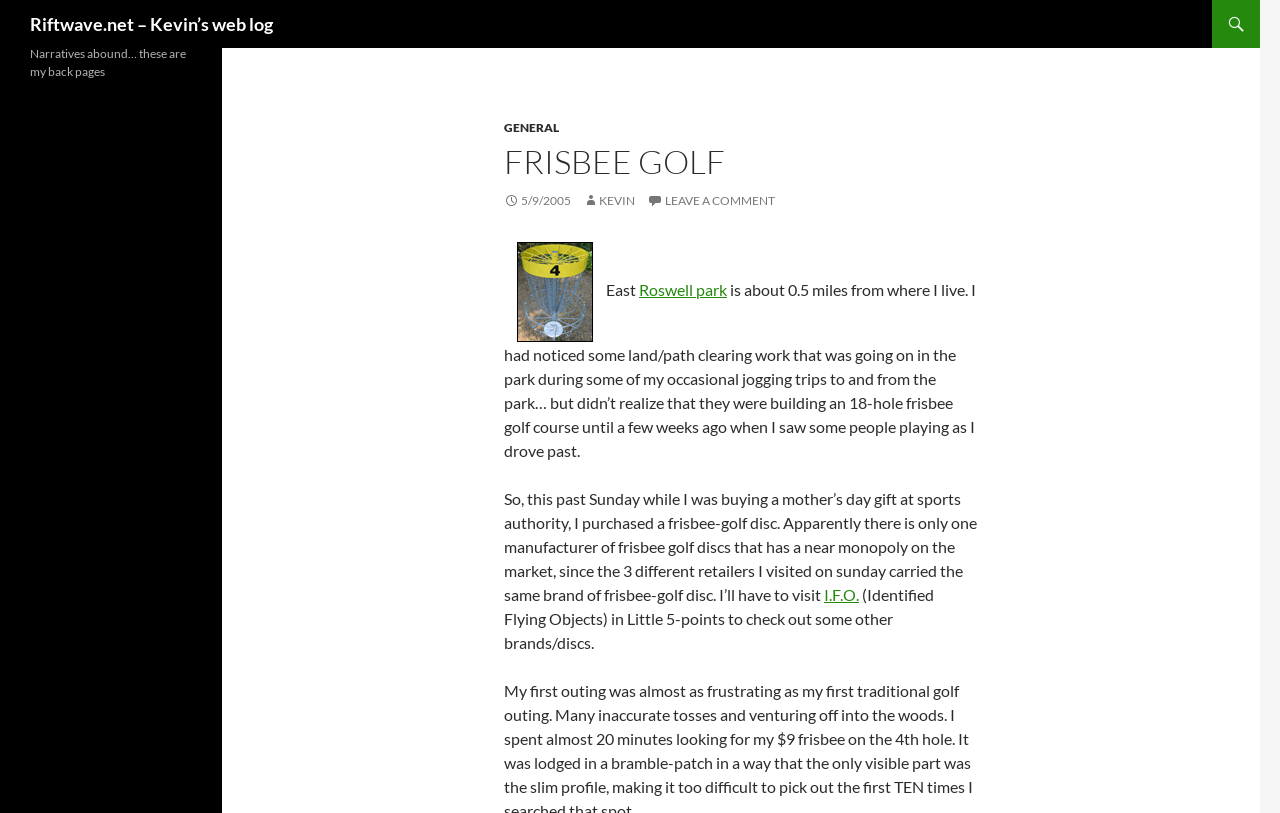Identify the bounding box for the given UI element using the description provided. Coordinates should be in the format (top-left x, top-left y, bottom-right x, bottom-right y) and must be between 0 and 1. Here is the description: Leave a comment

[0.505, 0.237, 0.605, 0.256]